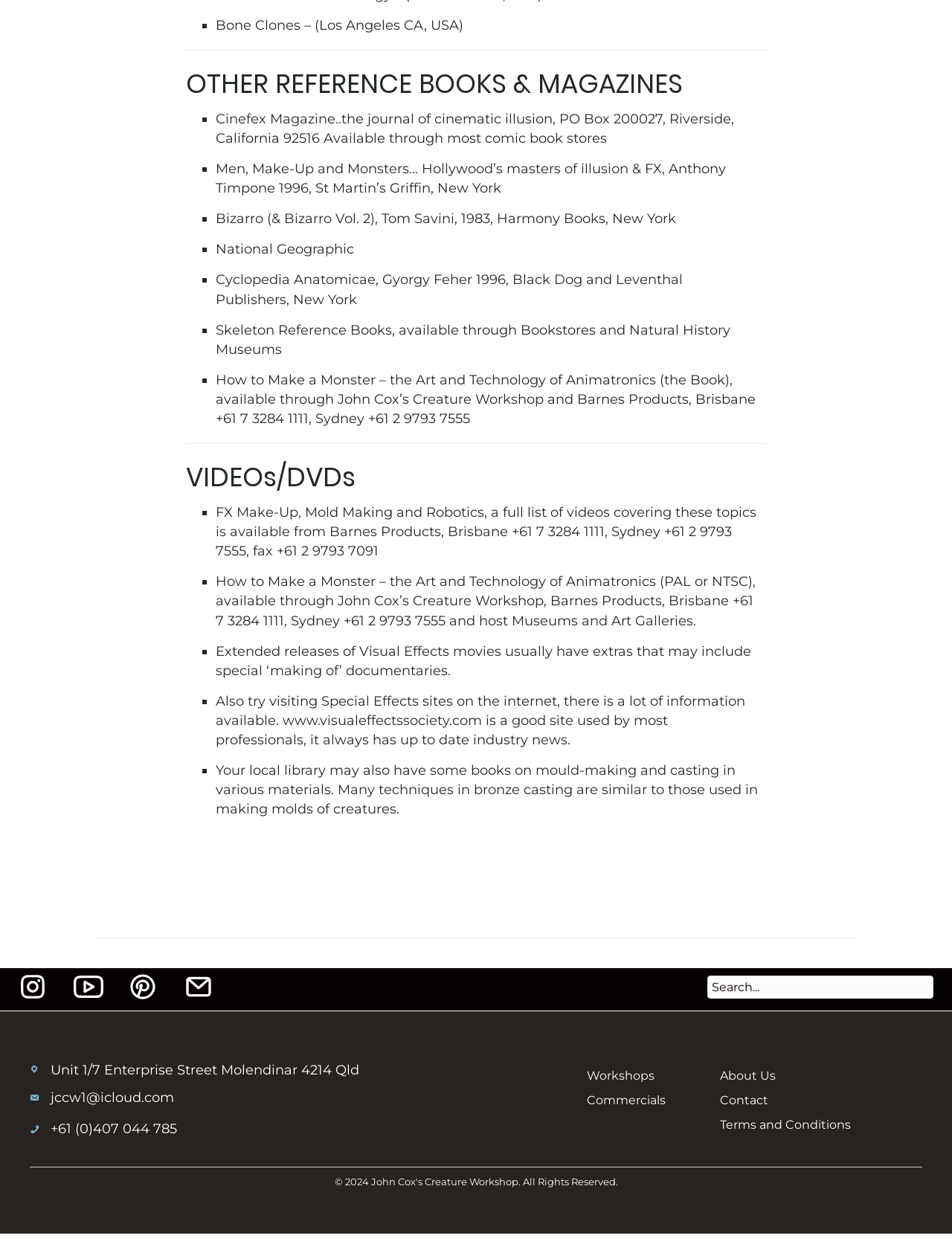Identify the bounding box coordinates of the element that should be clicked to fulfill this task: "Visit John Cox’s Creature Workshop". The coordinates should be provided as four float numbers between 0 and 1, i.e., [left, top, right, bottom].

[0.355, 0.324, 0.571, 0.337]